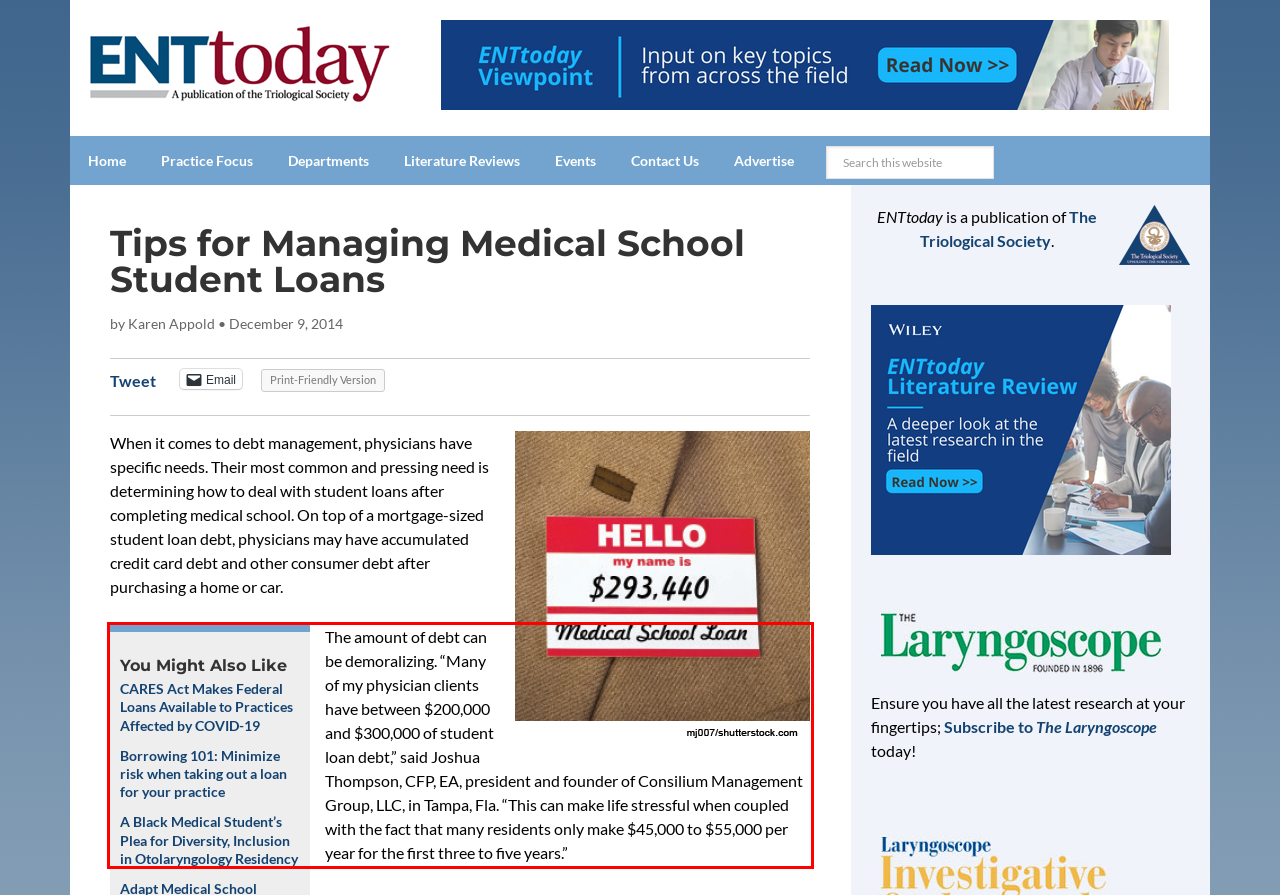Please examine the webpage screenshot and extract the text within the red bounding box using OCR.

The amount of debt can be demoralizing. “Many of my physician clients have between $200,000 and $300,000 of student loan debt,” said Joshua Thompson, CFP, EA, president and founder of Consilium Management Group, LLC, in Tampa, Fla. “This can make life stressful when coupled with the fact that many residents only make $45,000 to $55,000 per year for the first three to five years.”